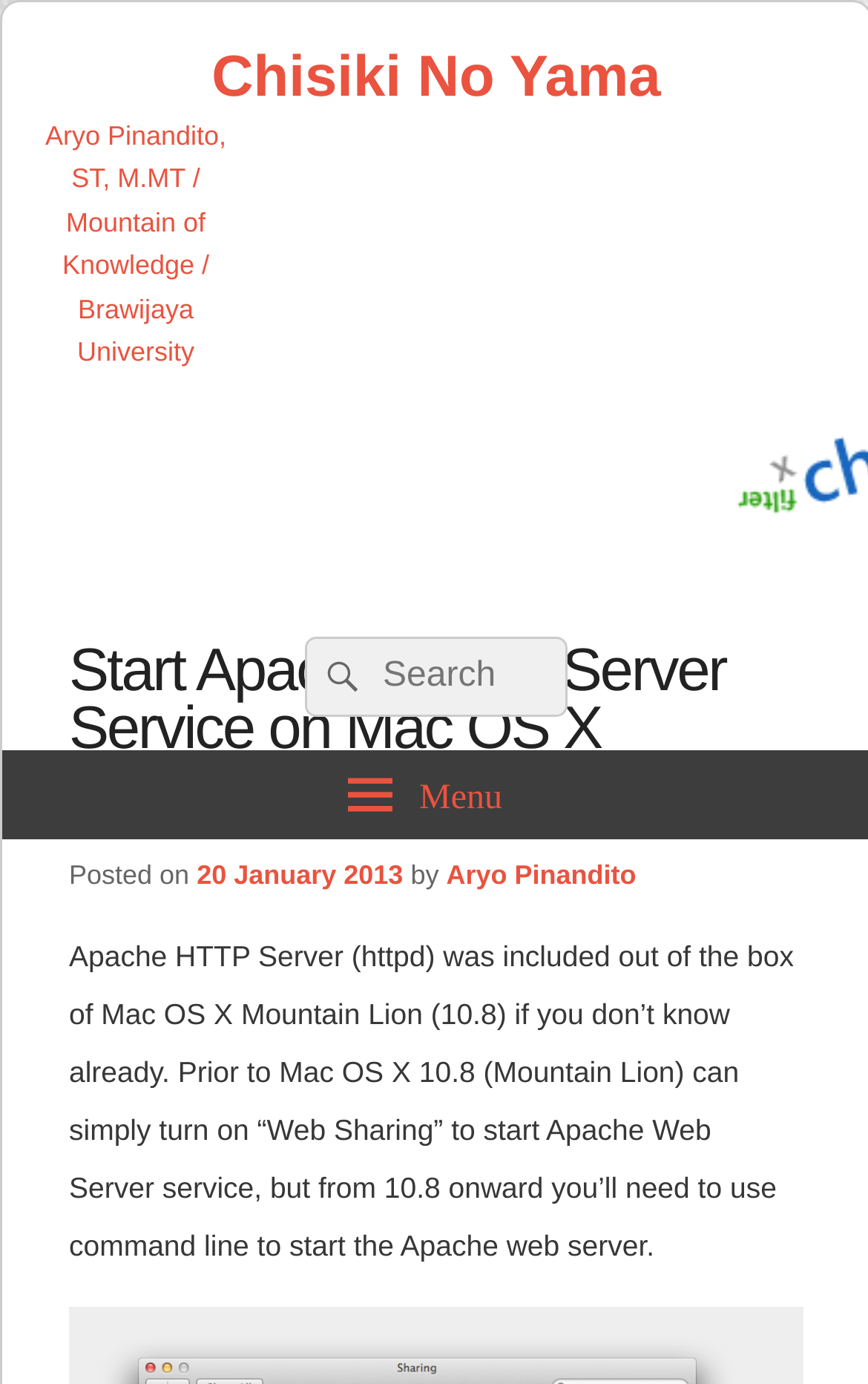Summarize the webpage with intricate details.

The webpage is about starting the Apache HTTP Server Service on Mac OS X Mountain Lion. At the top, there is a link to "Chisiki No Yama" on the left side, and a static text displaying the author's information, "Aryo Pinandito, ST, M.MT / Mountain of Knowledge / Brawijaya University", on the right side. 

Below the author's information, there is a search bar with a search button on the right side, which has a search icon. The search bar is accompanied by a static text "Search for:".

On the right side of the search bar, there is a menu button with a menu icon. When expanded, the menu displays a header with the title "Start Apache HTTP Server Service on Mac OS X Mountain Lion". Below the title, there is a static text "Posted on" followed by a link to the date "20 January 2013", which also has a time element. Next to the date, there is a static text "by" followed by a link to the author's name "Aryo Pinandito".

The main content of the webpage is a static text that explains how to start the Apache HTTP Server service on Mac OS X Mountain Lion, describing the changes in the process from previous versions of Mac OS X.